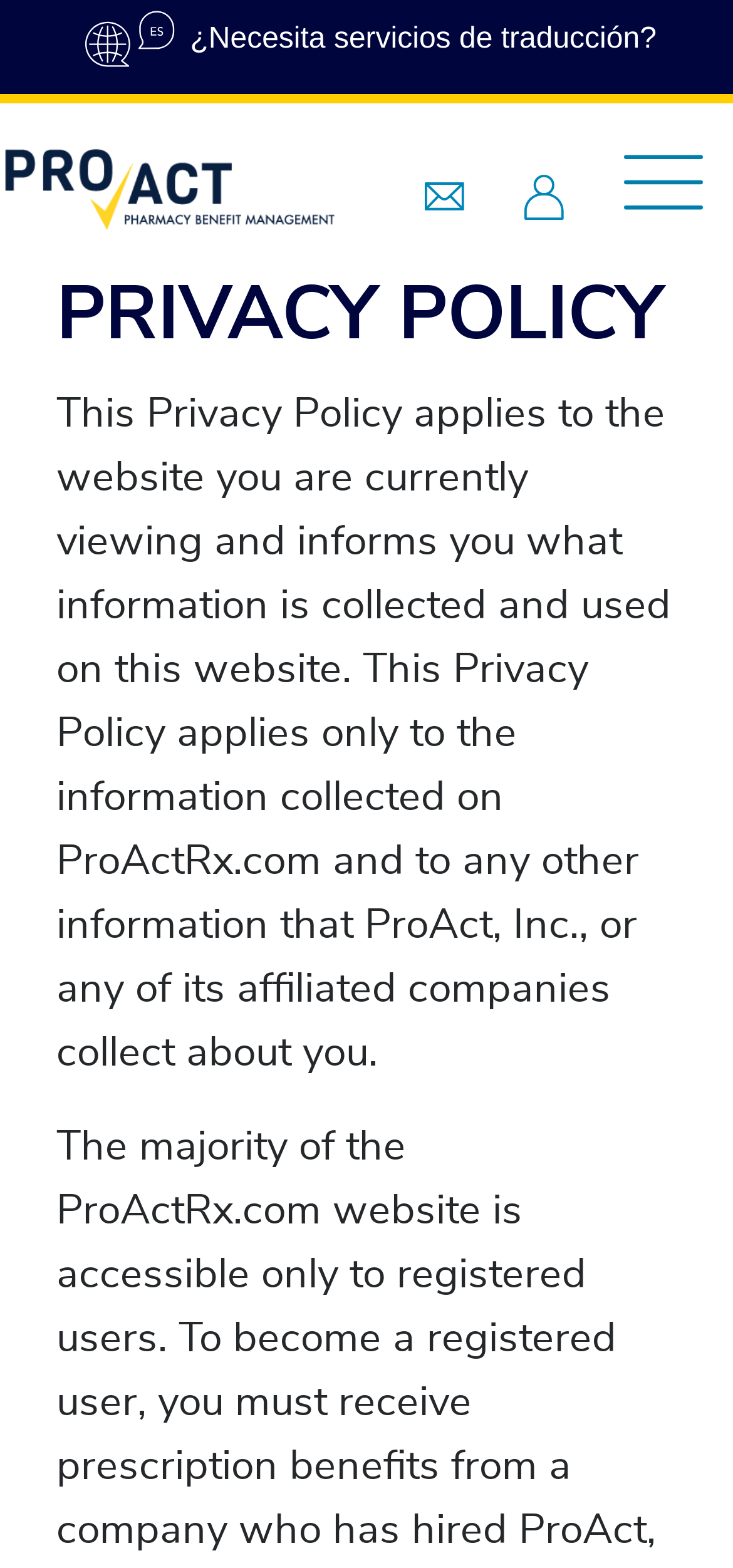Answer this question in one word or a short phrase: What is the notification icon?

Notifications